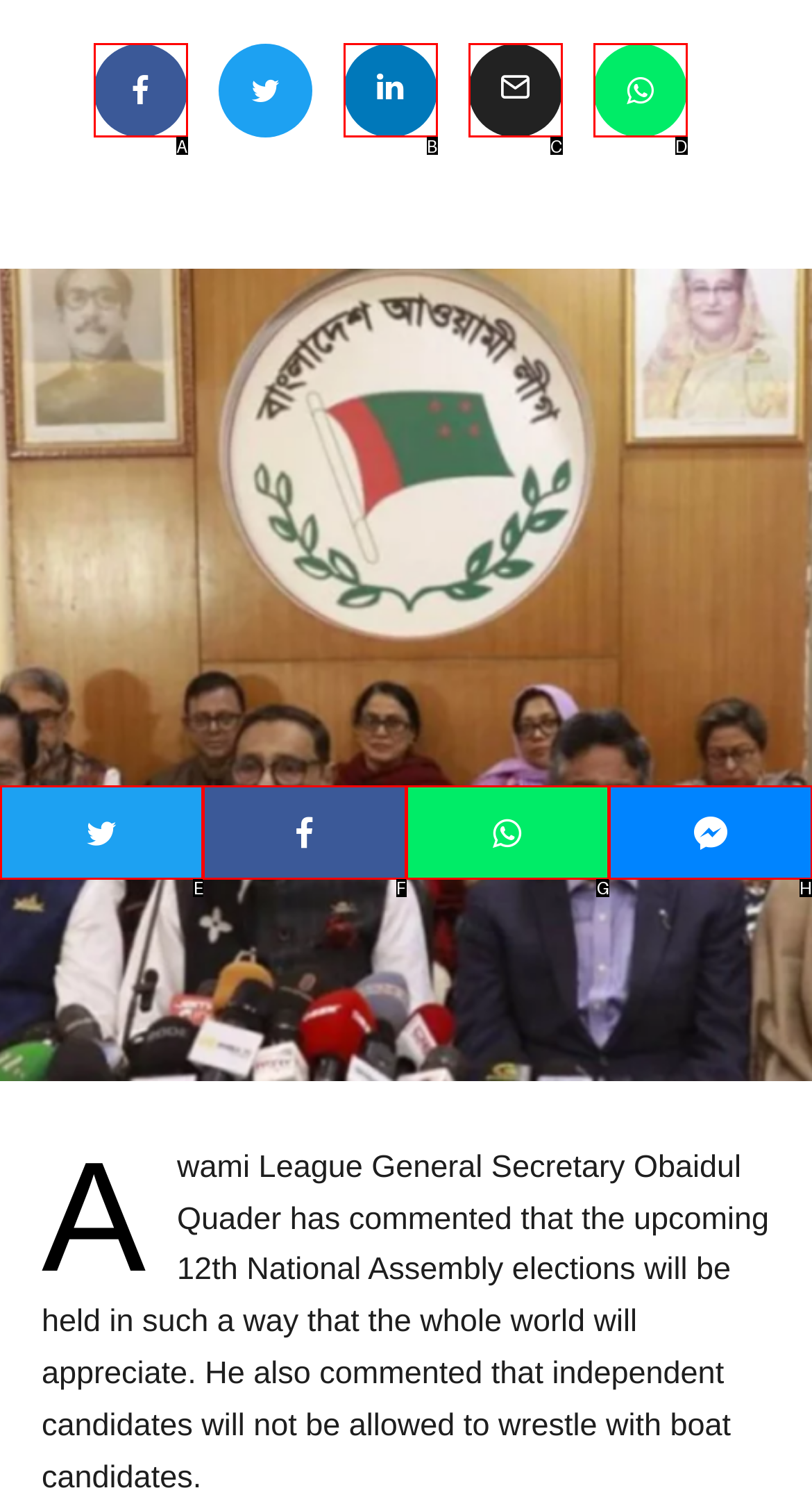Identify the HTML element that best fits the description: aria-label="Share". Respond with the letter of the corresponding element.

G